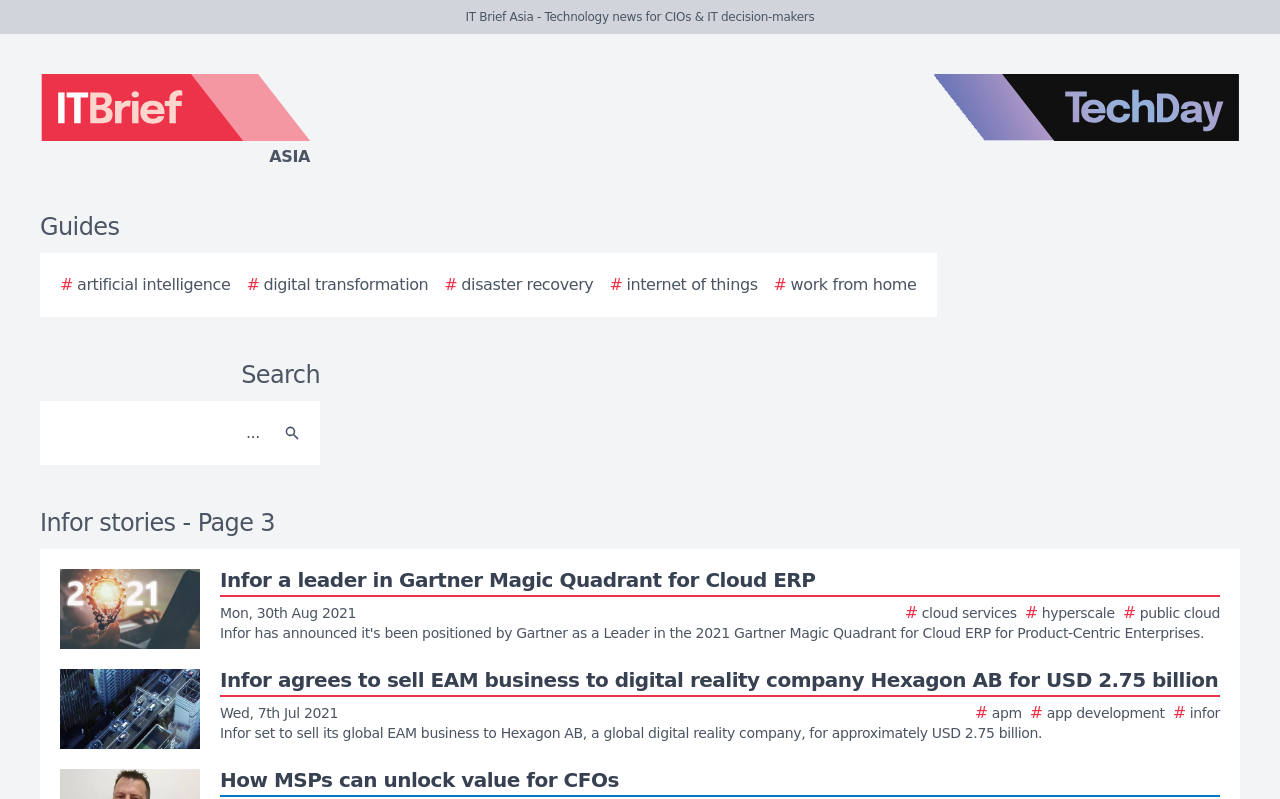Please give a succinct answer to the question in one word or phrase:
What is the logo of the partner website?

TechDay logo